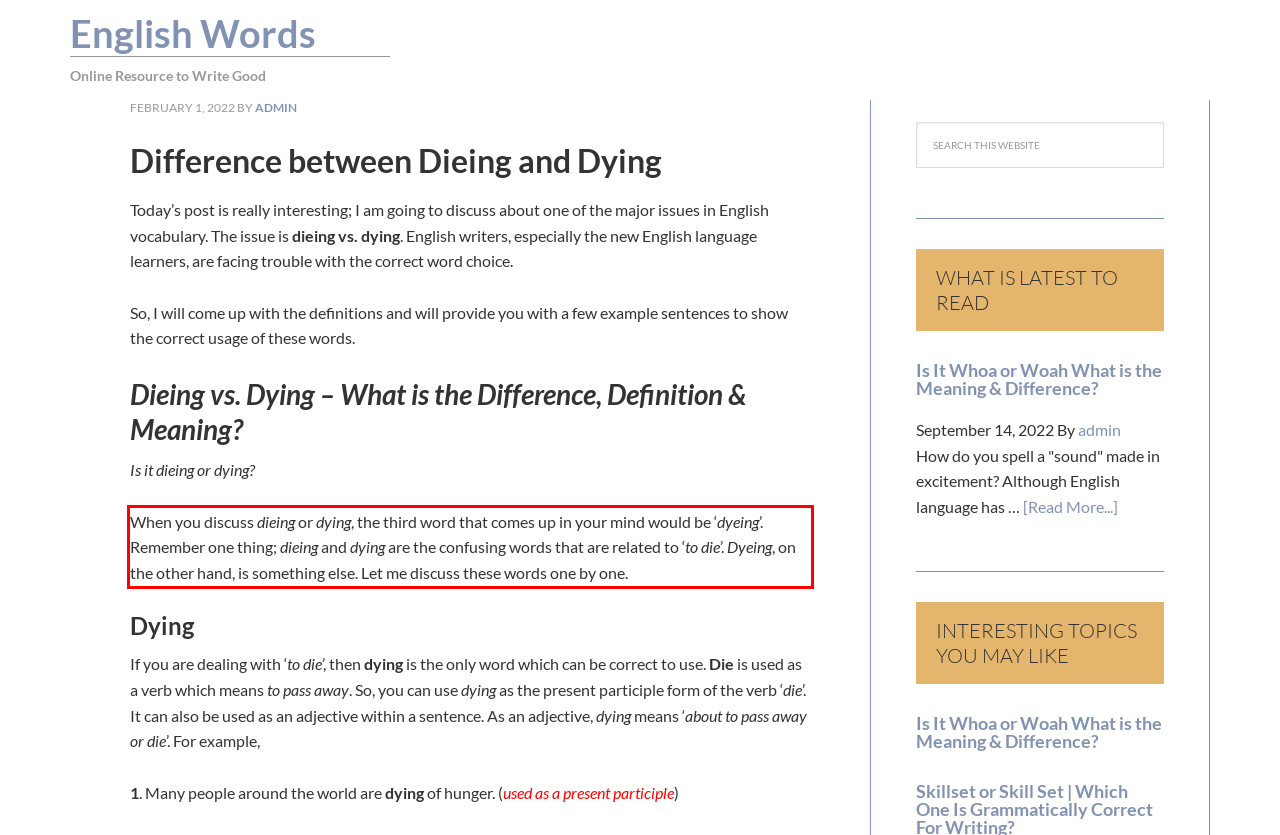Please extract the text content within the red bounding box on the webpage screenshot using OCR.

When you discuss dieing or dying, the third word that comes up in your mind would be ‘dyeing’. Remember one thing; dieing and dying are the confusing words that are related to ‘to die’. Dyeing, on the other hand, is something else. Let me discuss these words one by one.